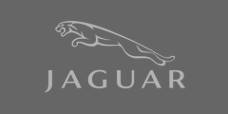What is the background color of the logo?
Please use the image to provide an in-depth answer to the question.

The logo is set against a muted gray background, which enhances the sophistication of the brand and provides a subtle contrast to the bold and elegant design of the leaping jaguar.